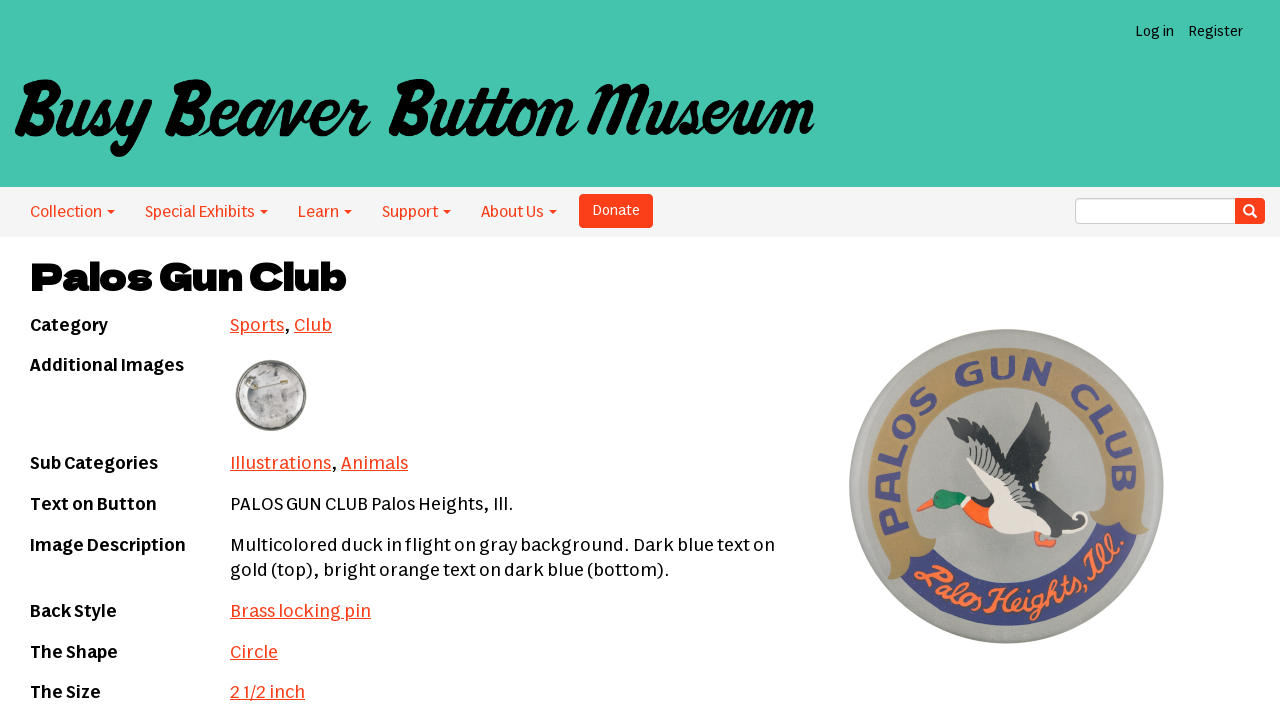Respond to the following question with a brief word or phrase:
What is the shape of the button?

Circle